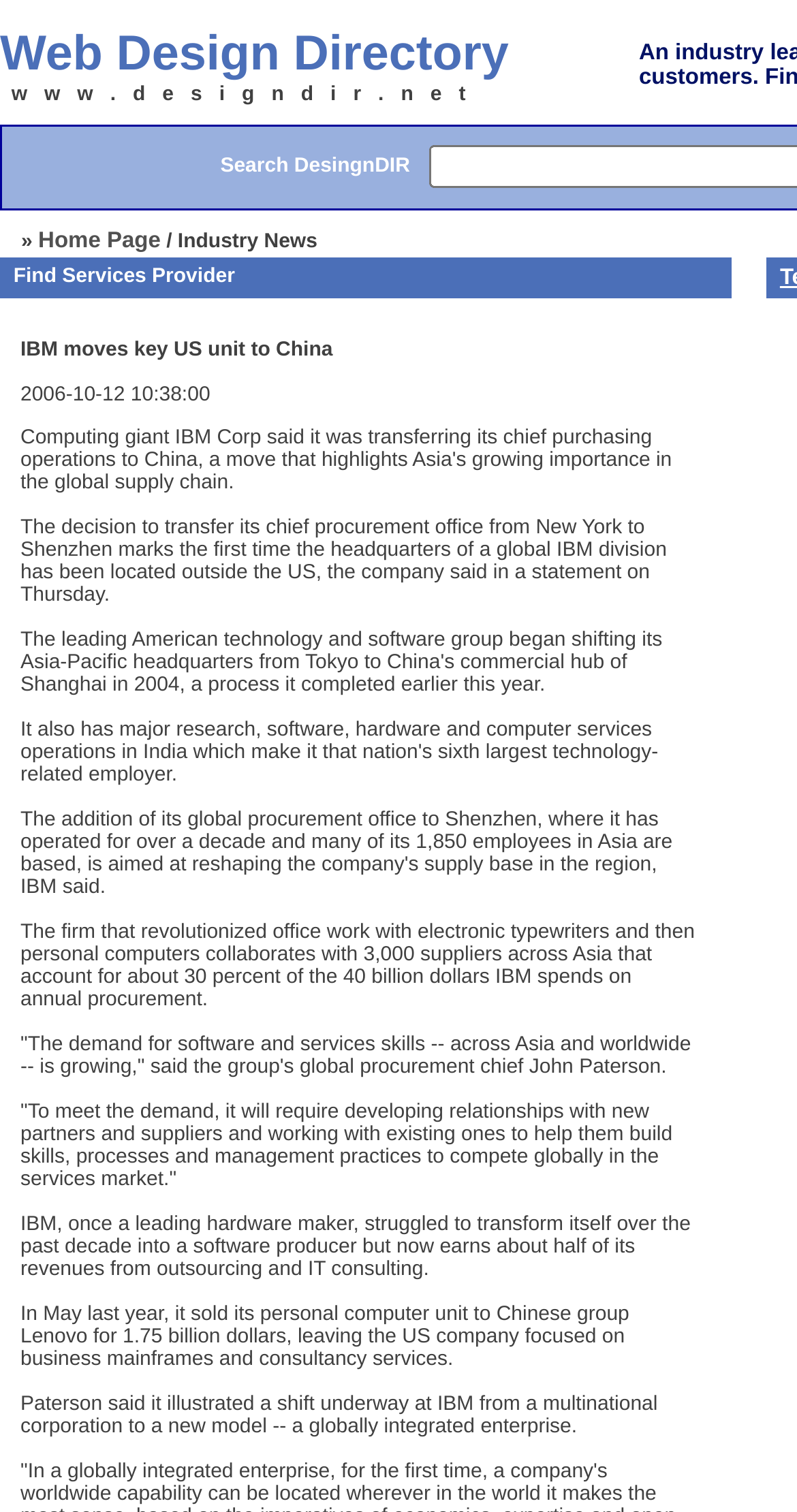Based on the image, provide a detailed and complete answer to the question: 
How much did IBM sell its personal computer unit to Lenovo for?

I found this information by reading the text content of the webpage, specifically the sentence 'In May last year, it sold its personal computer unit to Chinese group Lenovo for 1.75 billion dollars, leaving the US company focused on business mainframes and consultancy services.' This sentence indicates that IBM sold its personal computer unit to Lenovo for 1.75 billion dollars.